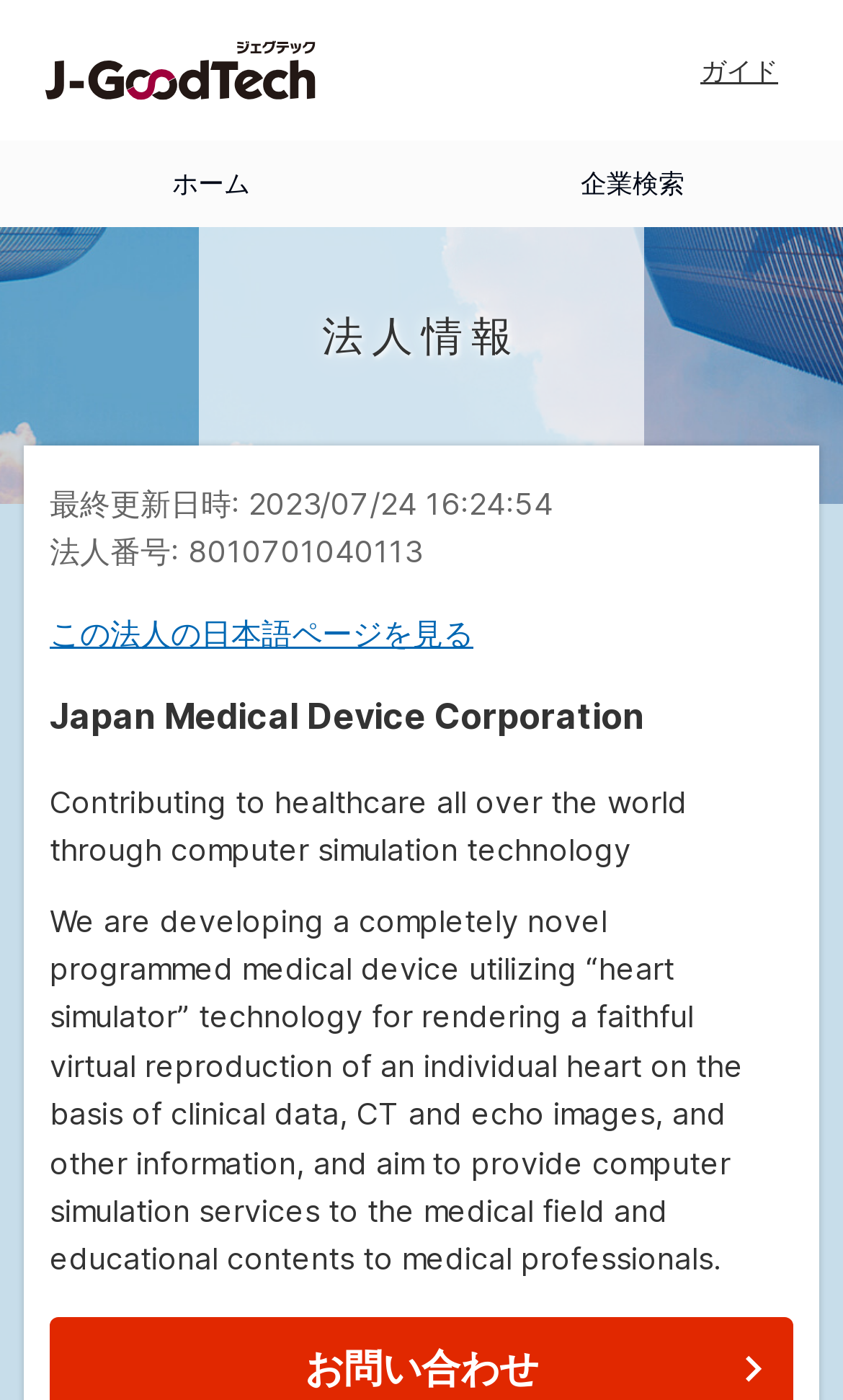When was the corporation's information last updated?
Use the image to answer the question with a single word or phrase.

2023/07/24 16:24:54